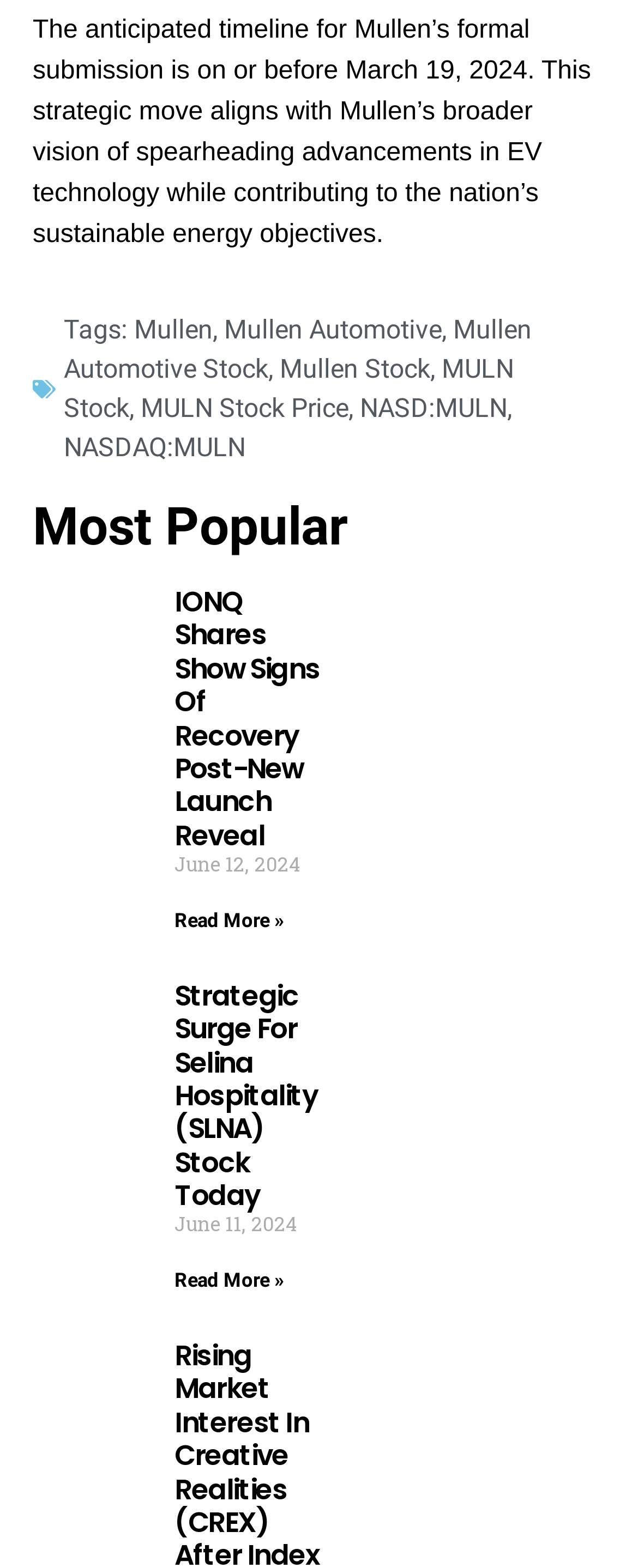Please determine the bounding box coordinates for the element that should be clicked to follow these instructions: "Read the article about Mullen Automotive".

[0.051, 0.373, 0.509, 0.598]